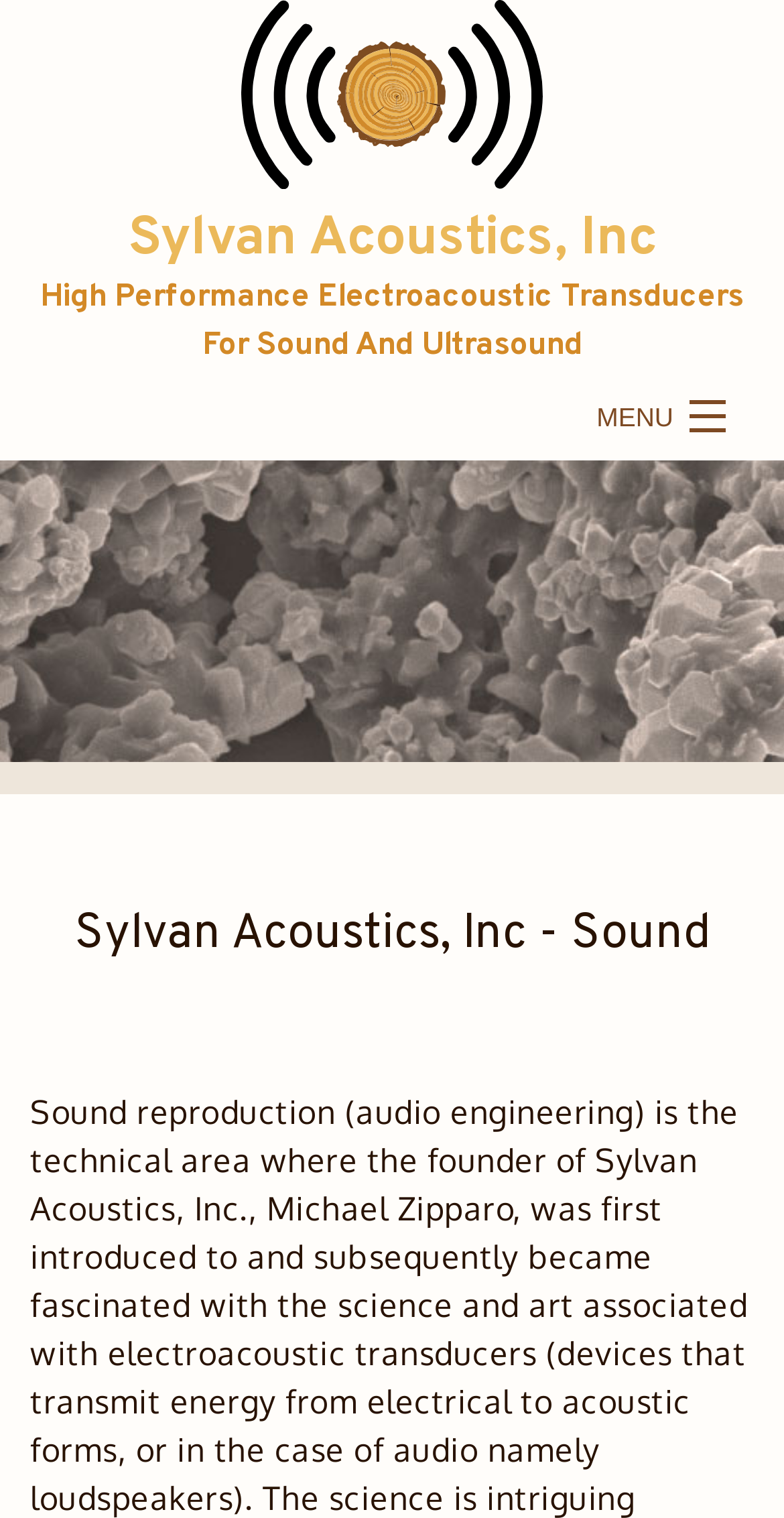What is the company name?
Using the image, give a concise answer in the form of a single word or short phrase.

Sylvan Acoustics, Inc